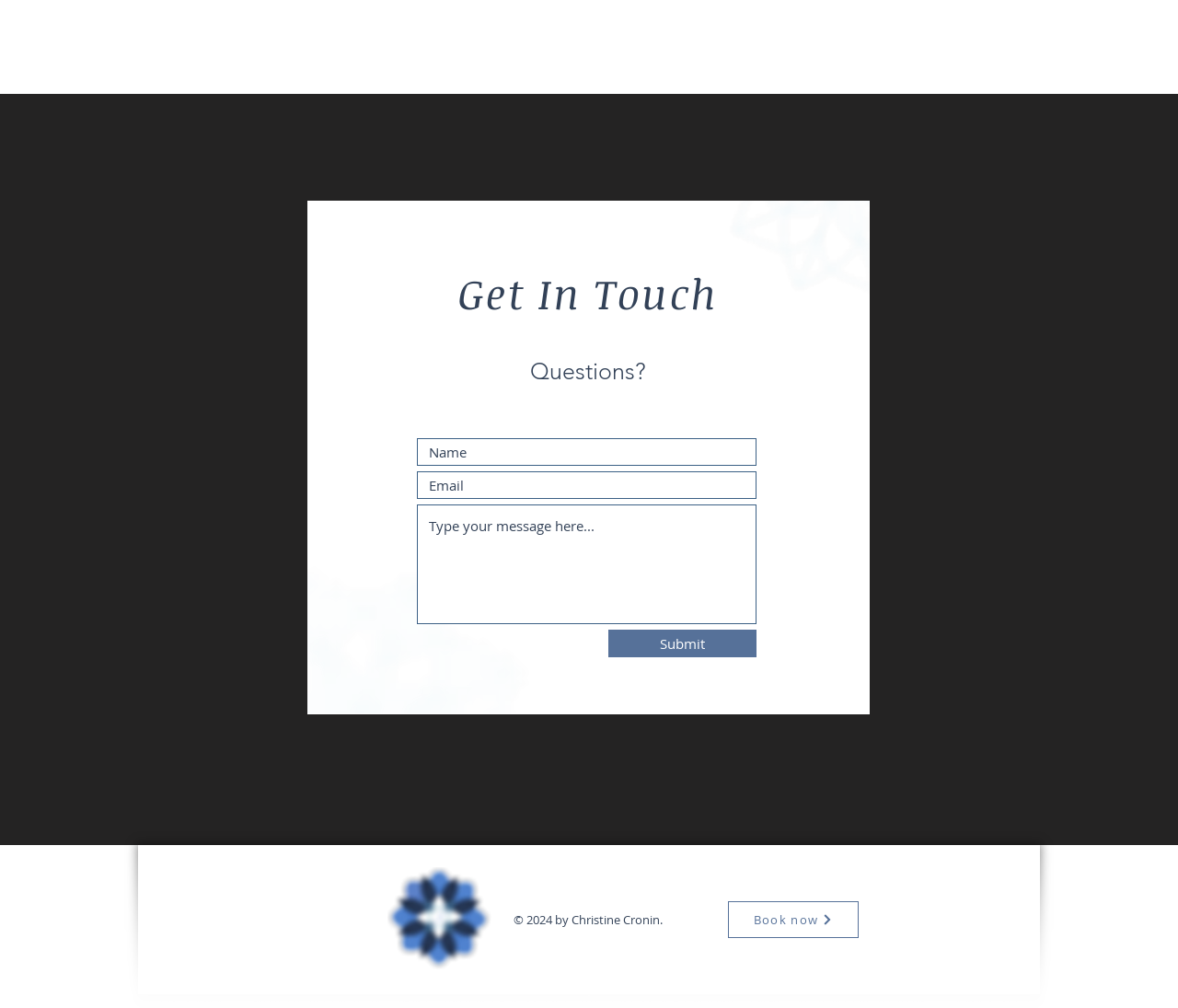What is the copyright year of the website? Based on the screenshot, please respond with a single word or phrase.

2024